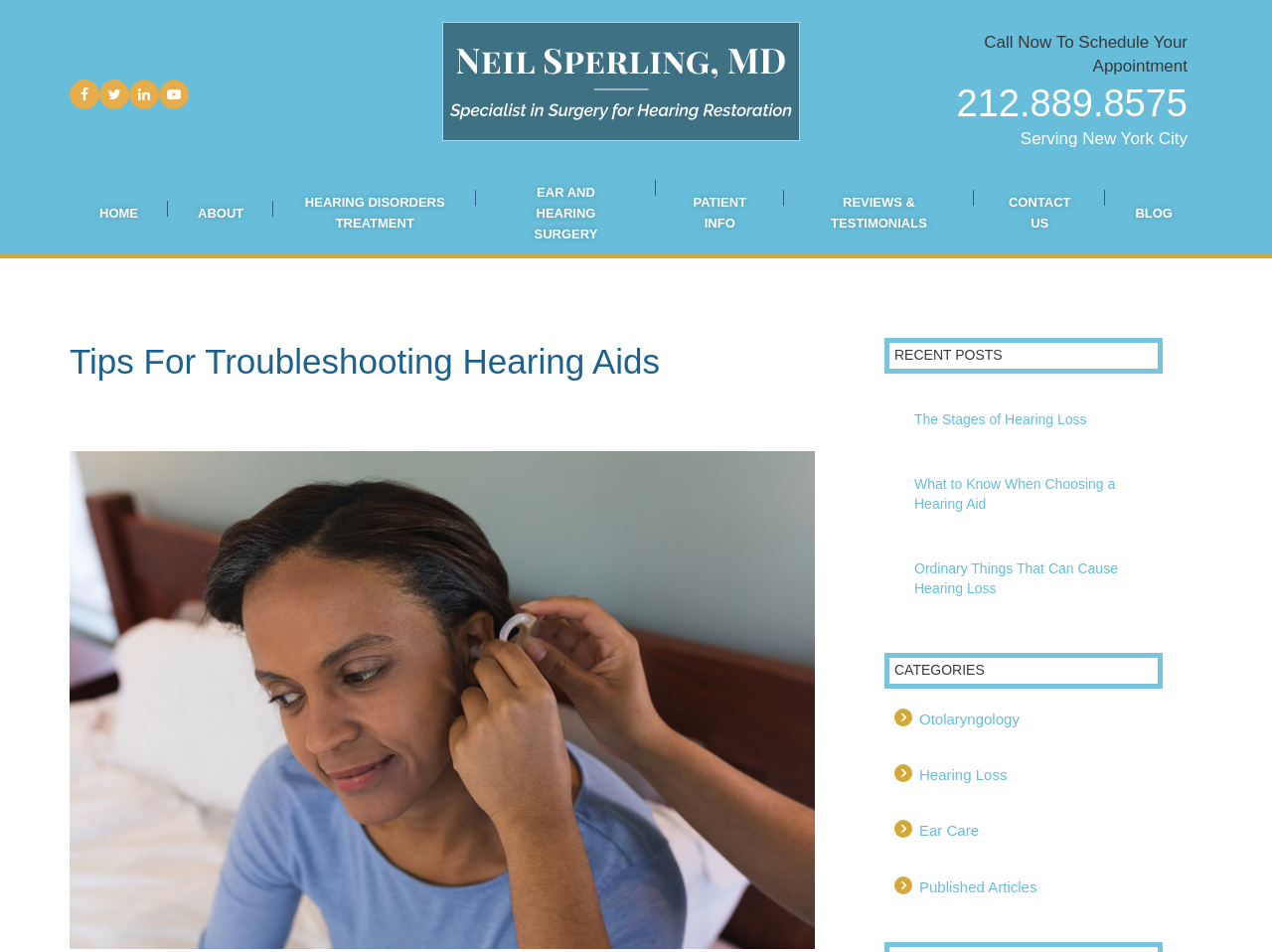What is the name of the doctor or clinic associated with this webpage?
Using the information presented in the image, please offer a detailed response to the question.

I found the name 'Neil Sperling, MD' at the top-left section of the webpage, which is likely the name of the doctor or clinic associated with this webpage.